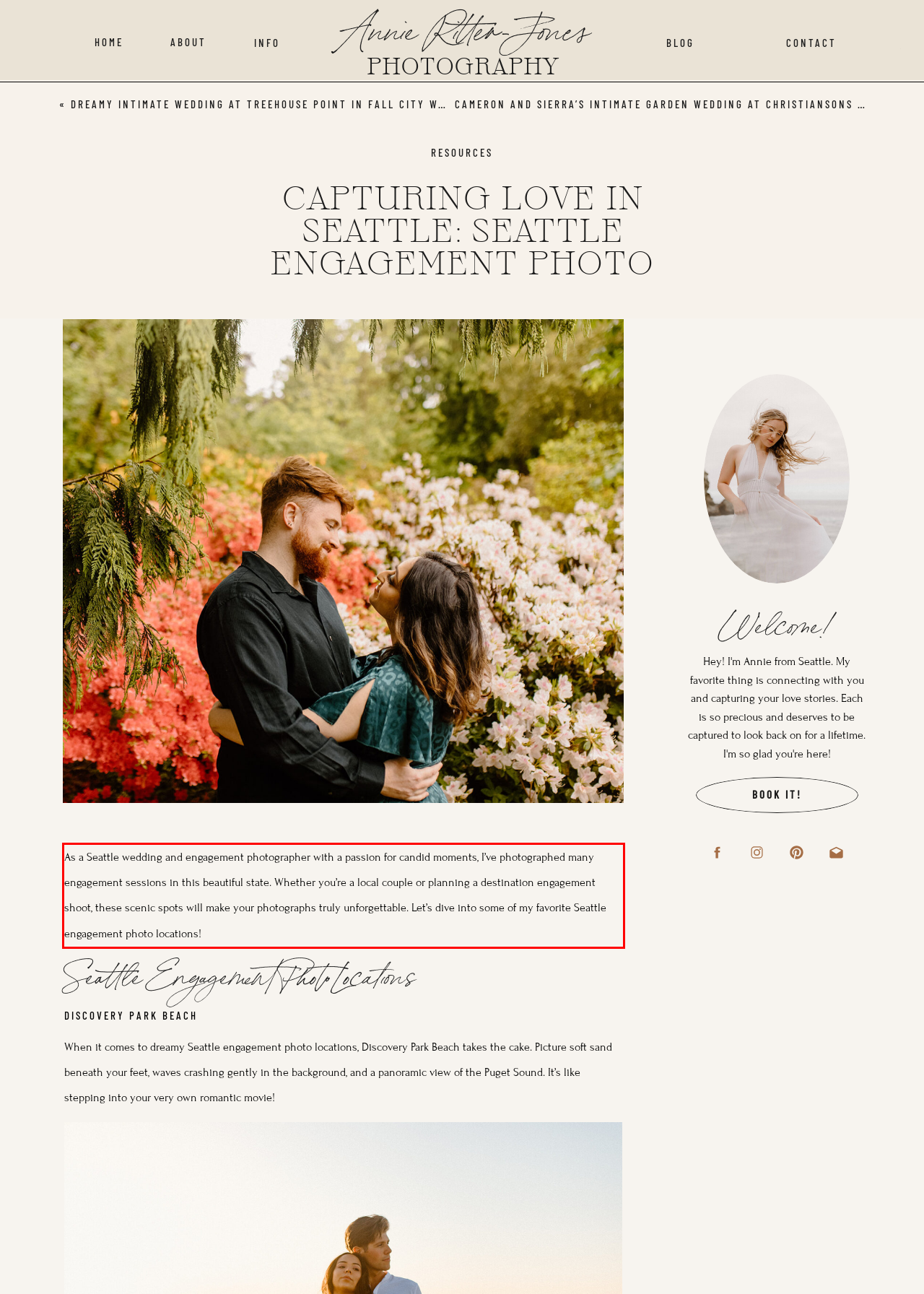You are provided with a screenshot of a webpage containing a red bounding box. Please extract the text enclosed by this red bounding box.

As a Seattle wedding and engagement photographer with a passion for candid moments, I’ve photographed many engagement sessions in this beautiful state. Whether you’re a local couple or planning a destination engagement shoot, these scenic spots will make your photographs truly unforgettable. Let’s dive into some of my favorite Seattle engagement photo locations!